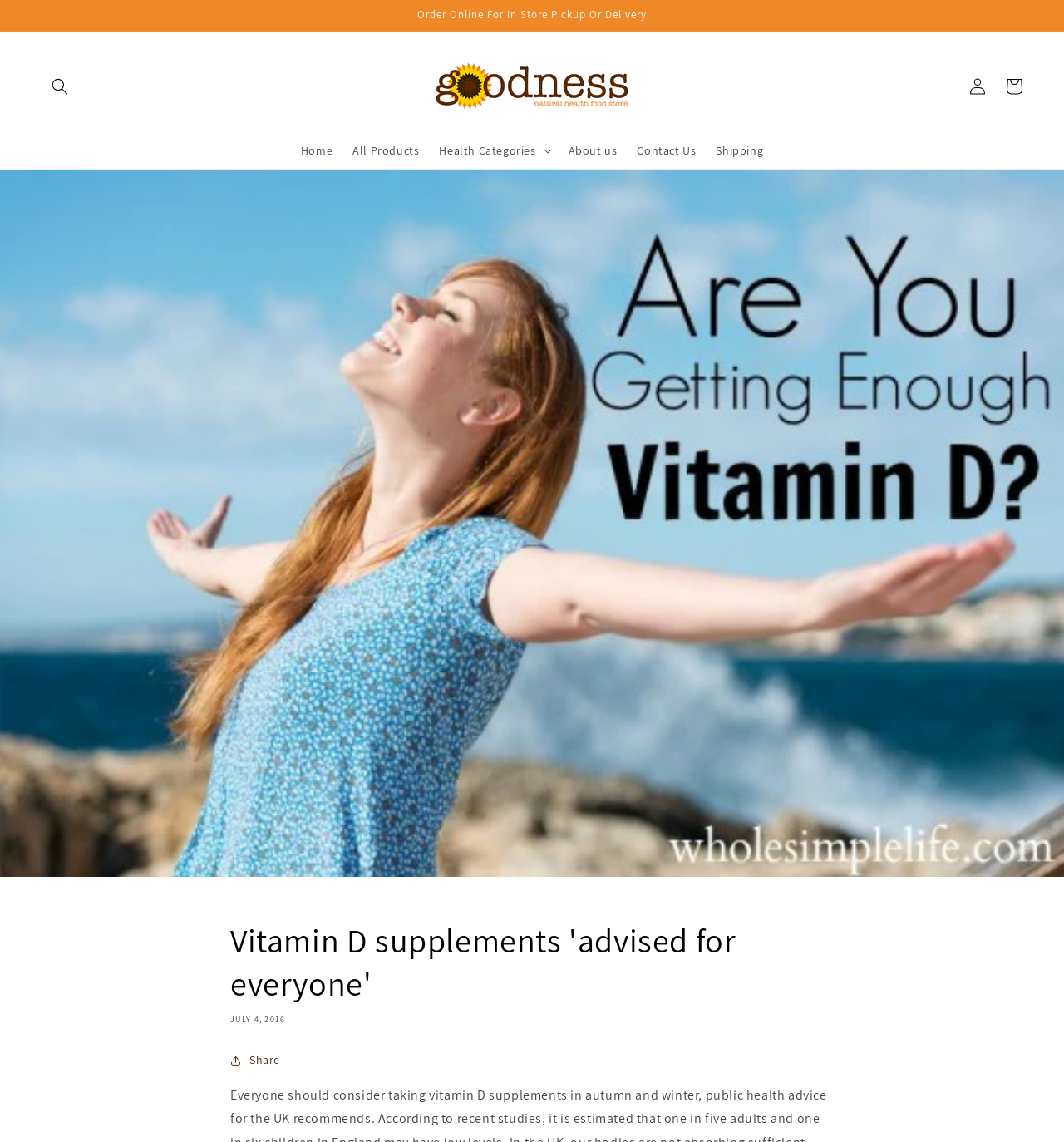Locate and generate the text content of the webpage's heading.

Vitamin D supplements 'advised for everyone'